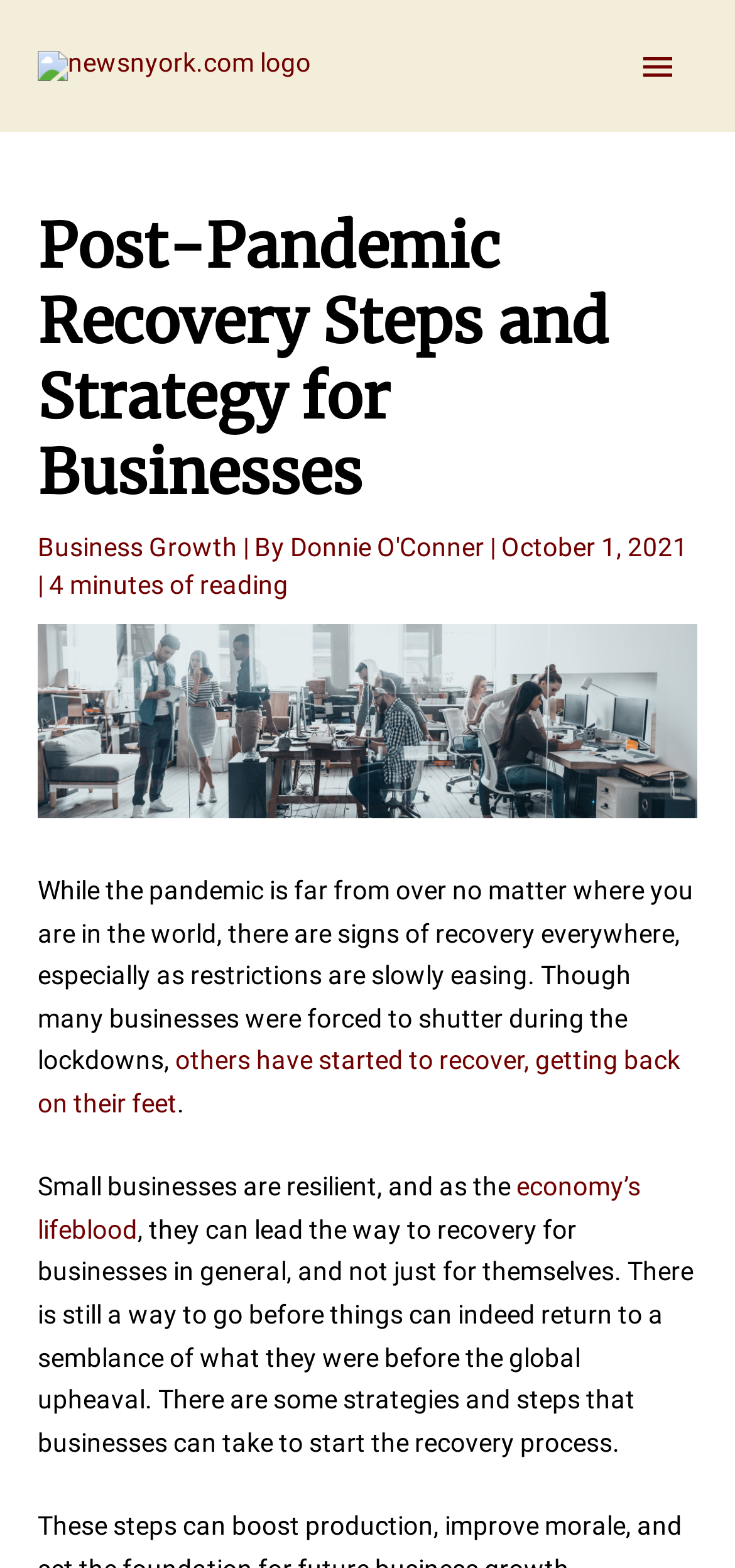Give a detailed account of the webpage, highlighting key information.

The webpage is about post-pandemic recovery strategies for businesses. At the top left corner, there is a logo of "newsnyork.com" with a link to the website. Next to it, on the top right corner, there is a main menu button that can be expanded to show more options.

Below the logo, there is a header section that spans the entire width of the page. It contains a heading that reads "Post-Pandemic Recovery Steps and Strategy for Businesses". Underneath the heading, there are three links: "Business Growth", "Donnie O'Conner", and a date "October 1, 2021". There is also a text that indicates the article takes 4 minutes to read.

Below the header section, there is a large image related to post-pandemic business recovery. Underneath the image, there is a block of text that discusses the recovery of businesses after the pandemic. The text is divided into several paragraphs, with links to other relevant articles or keywords, such as "others have started to recover, getting back on their feet" and "economy's lifeblood". The text provides an overview of the challenges faced by businesses during the pandemic and the importance of small businesses in leading the way to recovery. It also mentions that there are strategies and steps that businesses can take to start the recovery process.